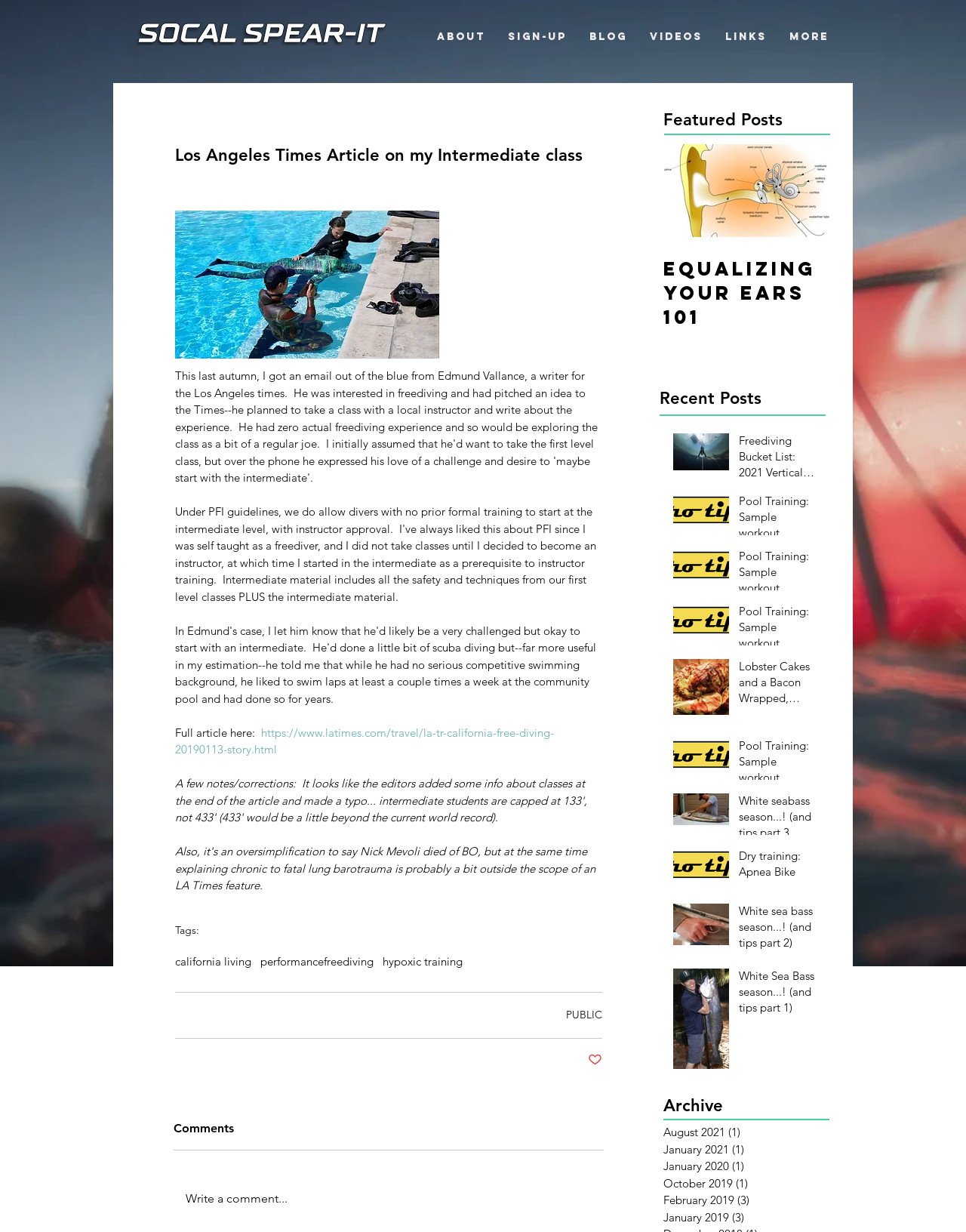Give a full account of the webpage's elements and their arrangement.

This webpage appears to be a blog or article page from the Los Angeles Times, with a focus on freediving and related topics. At the top of the page, there is a logo and a navigation menu with links to various sections of the site, including "About", "Sign-Up", "Blog", "Videos", and "Links".

Below the navigation menu, there is a main article section with a heading that reads "Los Angeles Times Article on my Intermediate class". The article appears to be about the author's experience with freediving and includes a link to the full article on the Los Angeles Times website.

To the right of the article, there is a section with tags related to the article, including "california living", "performancefreediving", and "hypoxic training". There is also a button to like or unlike the post, and an image associated with the button.

Further down the page, there is a comments section with a heading that reads "Comments". Below the heading, there is a separator line and a button to write a comment.

On the right-hand side of the page, there are two sections: "Featured Posts" and "Recent Posts". The "Featured Posts" section has one post with an image and a link to the post, while the "Recent Posts" section has multiple posts with images and links to each post. The posts appear to be related to freediving and other outdoor activities.

At the bottom of the page, there is an "Archive" section with links to posts from different months and years, including August 2021, January 2021, January 2020, October 2019, and February 2019.